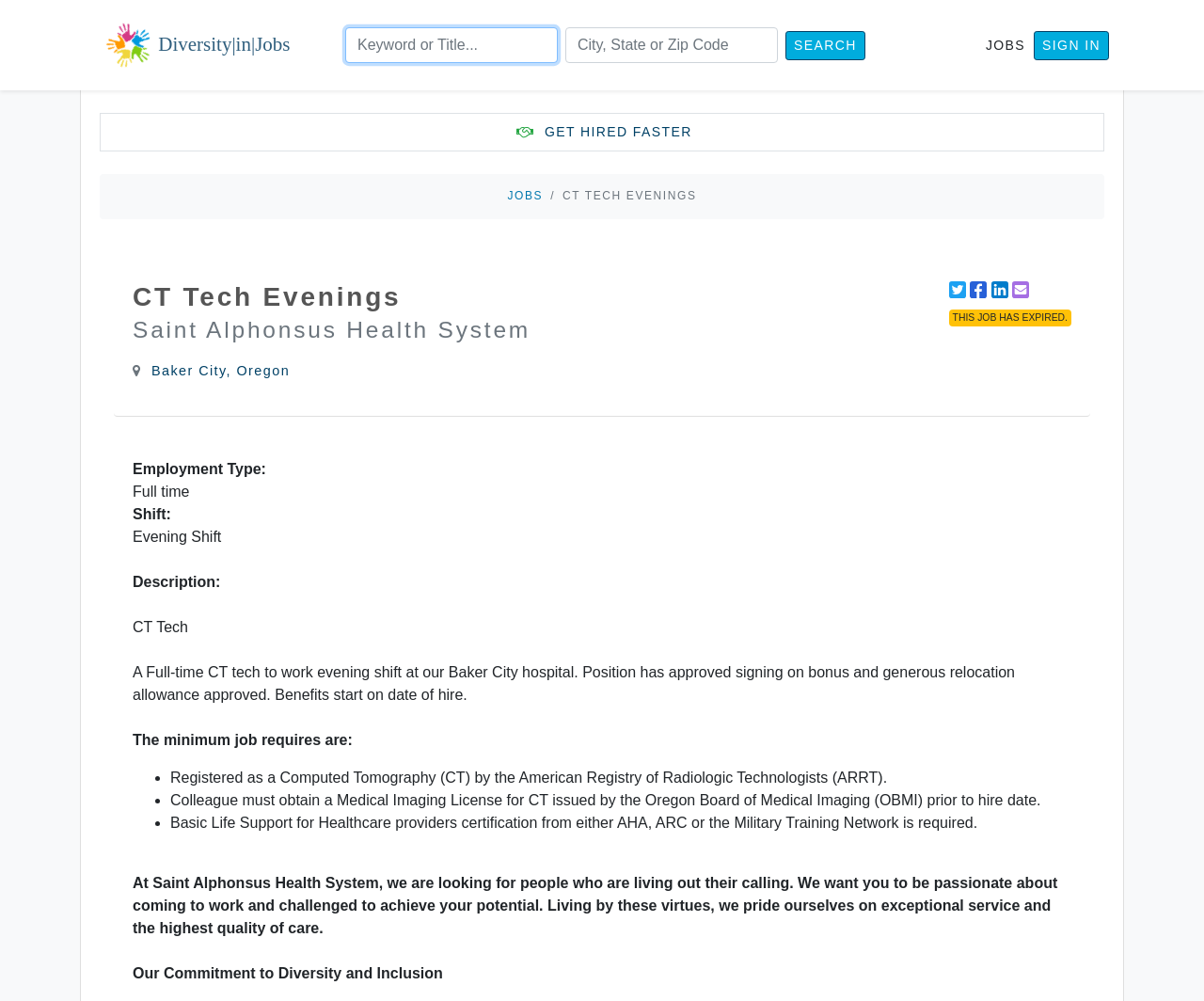Find the bounding box coordinates for the element that must be clicked to complete the instruction: "Sign in to your account". The coordinates should be four float numbers between 0 and 1, indicated as [left, top, right, bottom].

[0.859, 0.031, 0.921, 0.06]